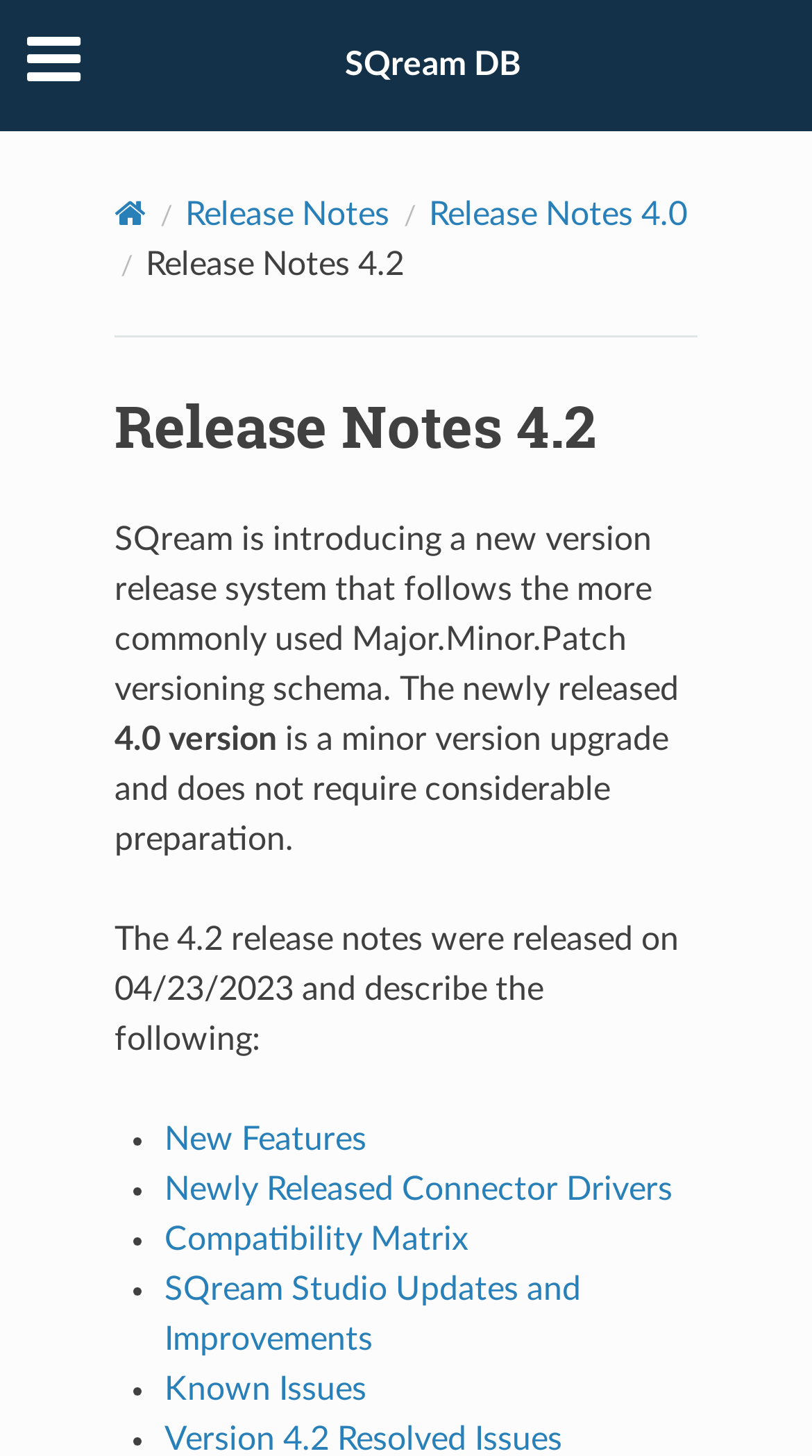What is the current version of SQream DB?
Answer the question with as much detail as you can, using the image as a reference.

The current version of SQream DB is 4.2, which is mentioned in the heading 'Release Notes 4.2' and also in the text 'The 4.2 release notes were released on 04/23/2023 and describe the following:'